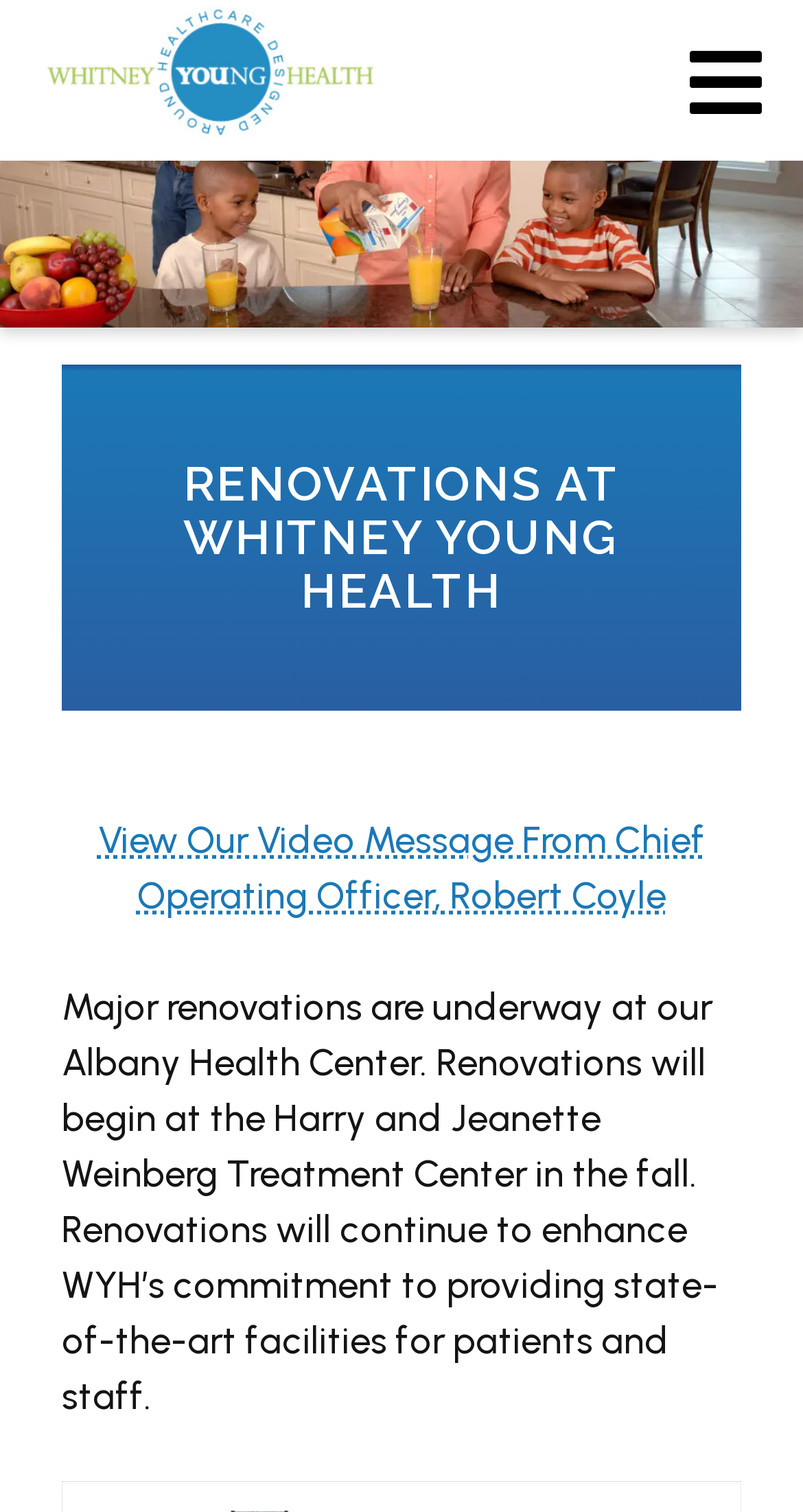What is the name of the treatment center mentioned in the webpage?
Kindly offer a detailed explanation using the data available in the image.

The answer can be found in the StaticText element which states '...Renovations will begin at the Harry and Jeanette Weinberg Treatment Center in the fall...'. This text provides information about the renovation, and the name of the treatment center is Harry and Jeanette Weinberg Treatment Center.